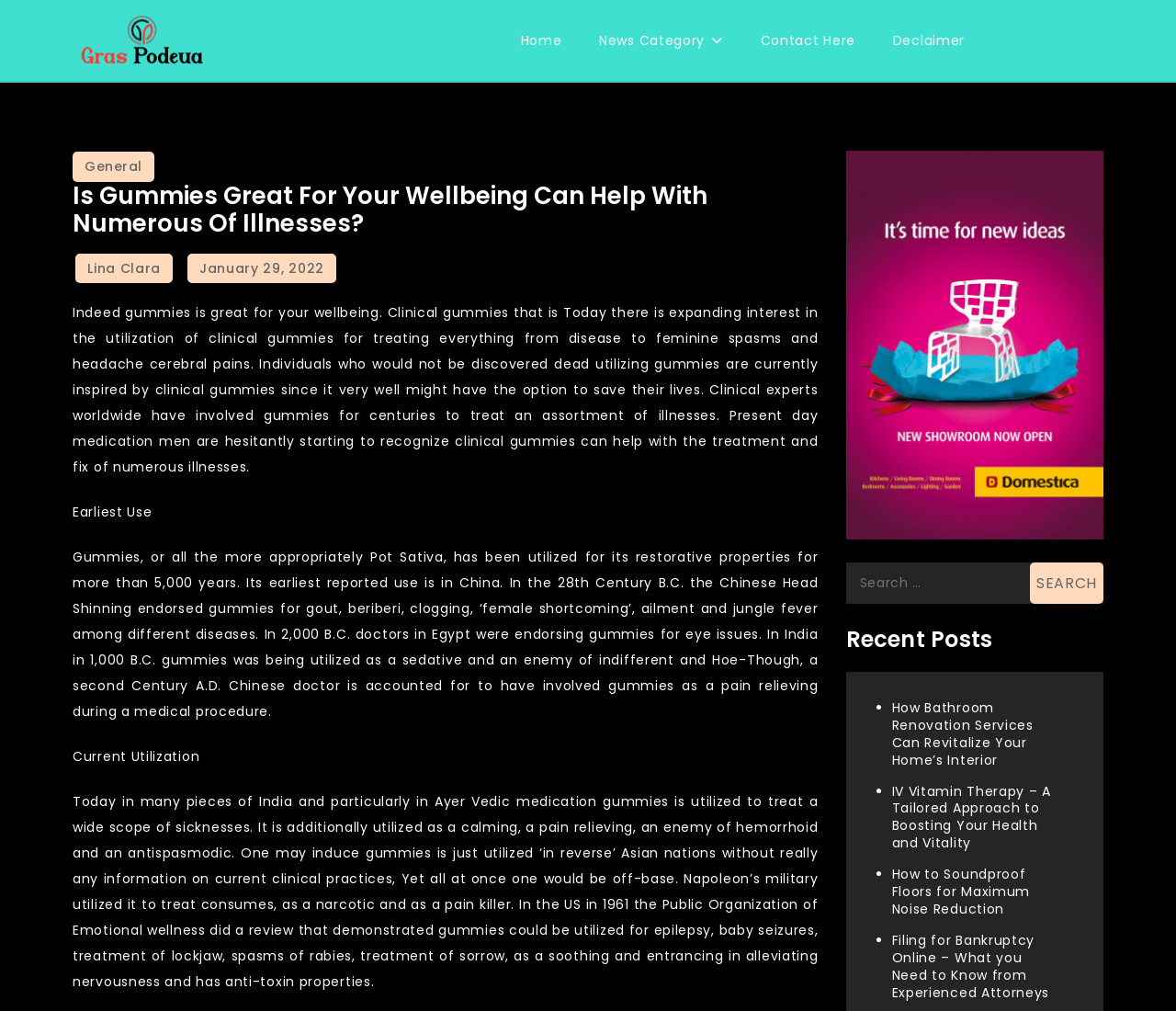Locate the bounding box coordinates of the clickable area needed to fulfill the instruction: "Read the 'Recent Posts'".

[0.719, 0.62, 0.938, 0.646]